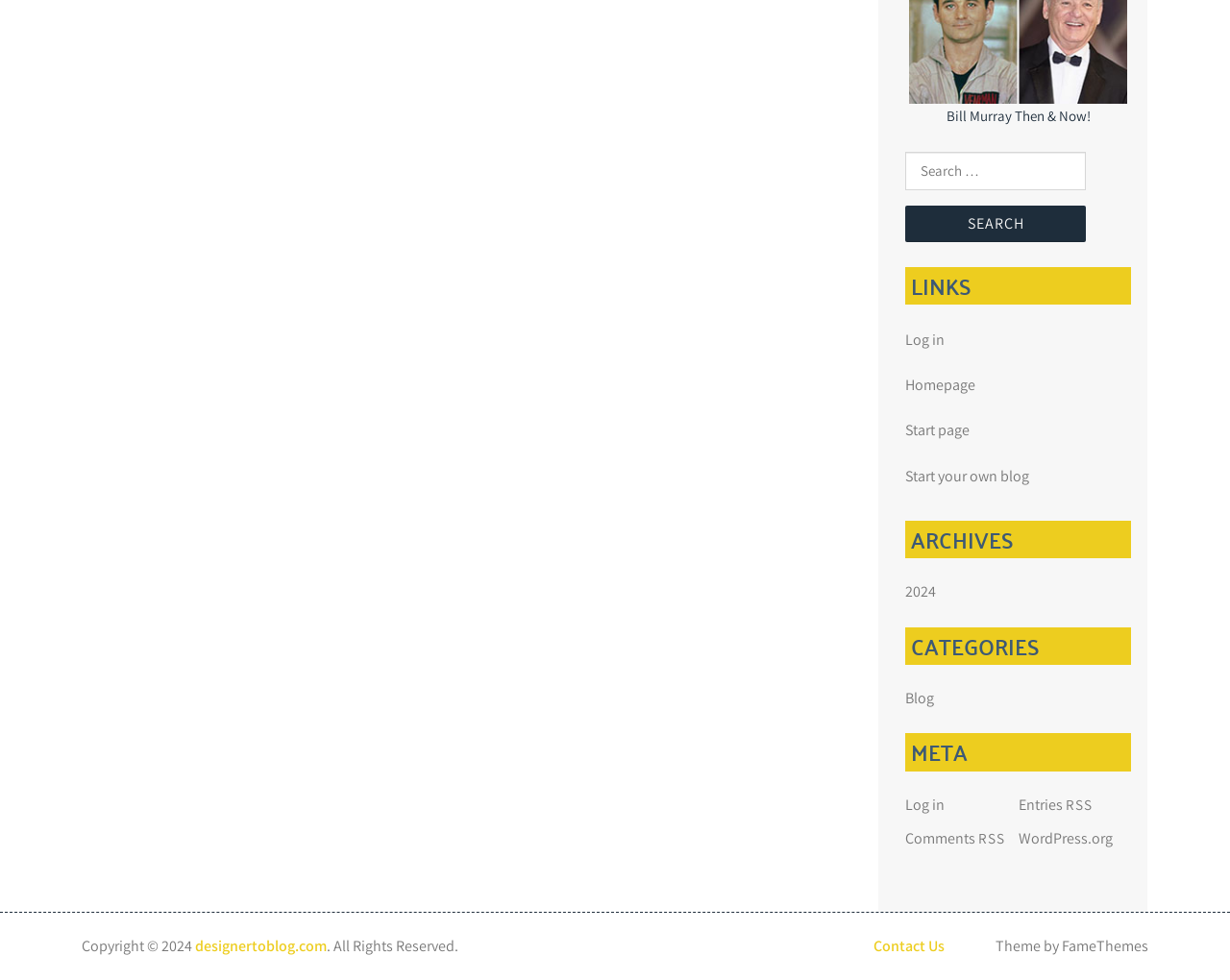What is the copyright information at the bottom of the webpage?
Answer the question with a thorough and detailed explanation.

The copyright information is located at the bottom of the webpage and is indicated by the StaticText element with the text 'Copyright 2024'. This is followed by a link to 'designertoblog.com' and the text 'All Rights Reserved'.